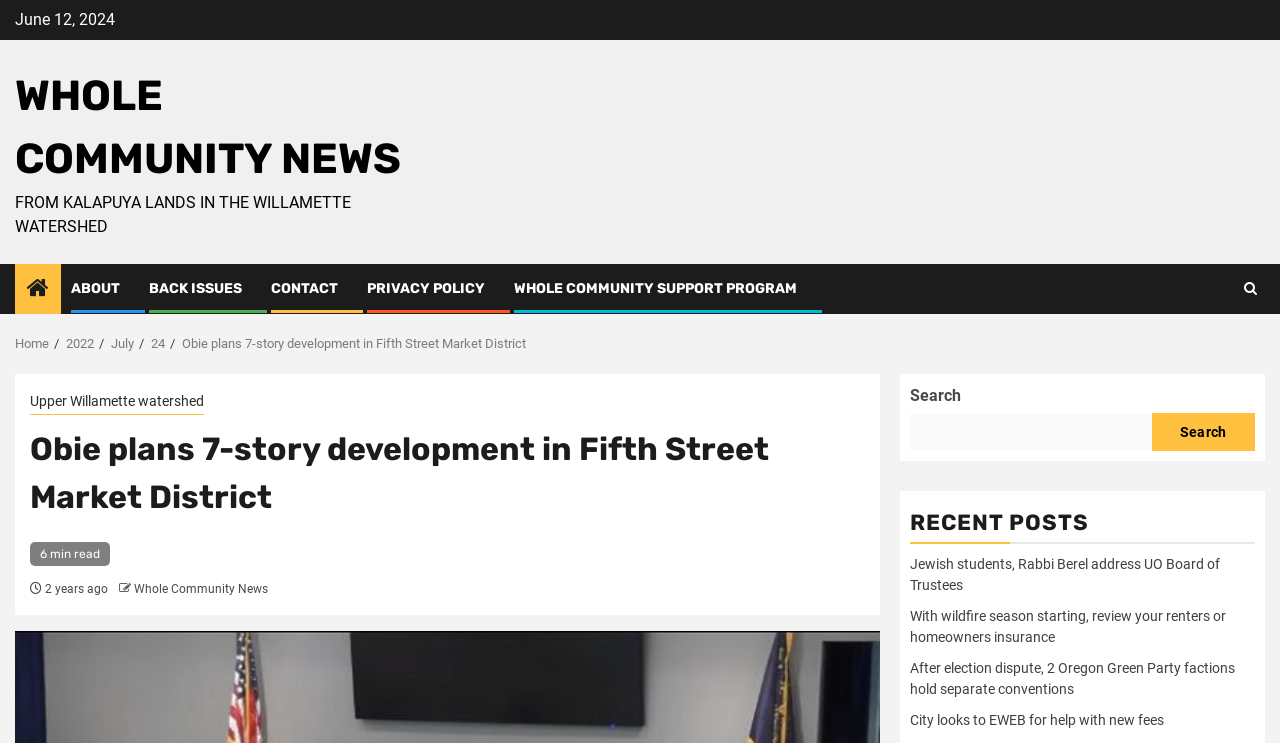What is the name of the watershed mentioned in the article?
Use the image to answer the question with a single word or phrase.

Upper Willamette watershed